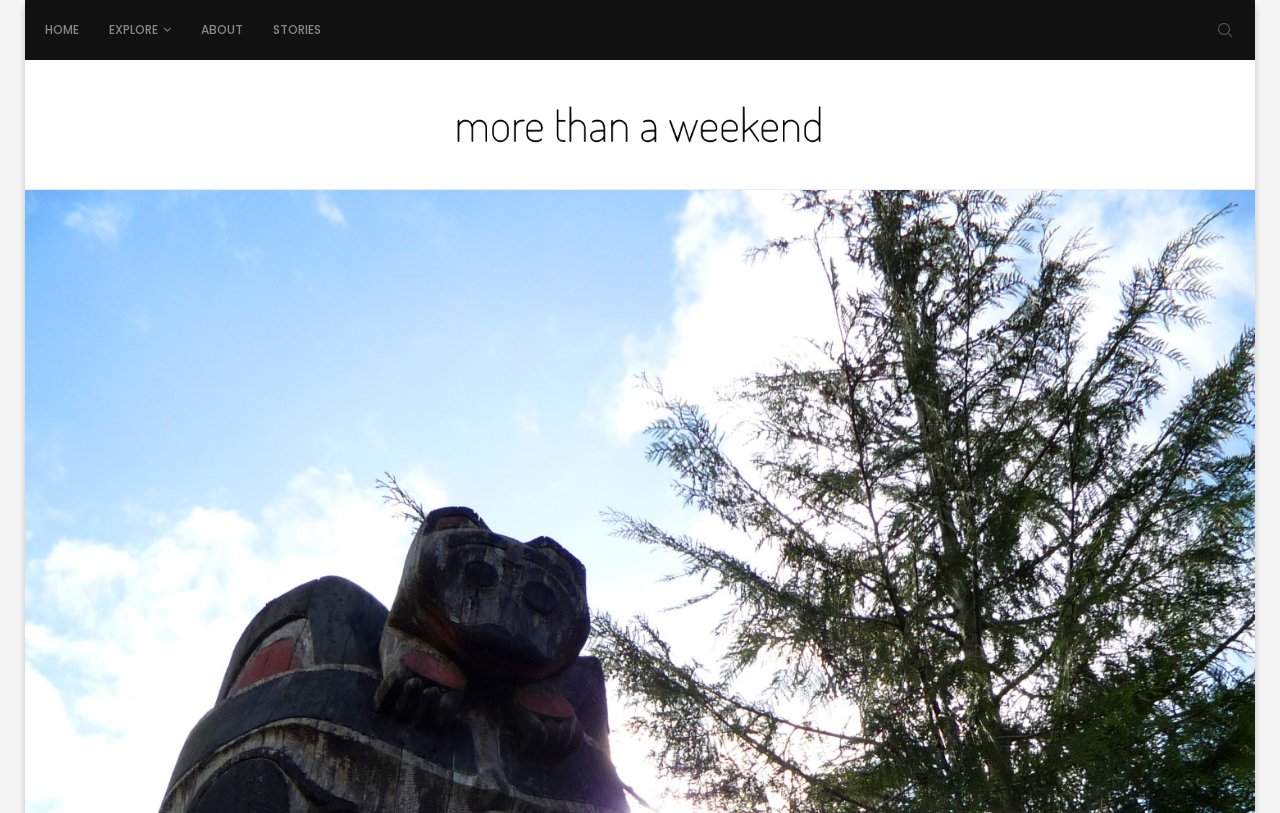Produce an elaborate caption capturing the essence of the webpage.

The webpage is titled "No Town is an Island – More Than A Weekend". At the top, there is a navigation menu consisting of five links: "HOME", "EXPLORE", "ABOUT", "STORIES", and "Search", aligned horizontally from left to right. 

Below the navigation menu, there is a prominent link "More Than A Weekend" with an accompanying image of the same name, taking up a significant portion of the page. The image and link are centered horizontally and positioned near the top of the page.